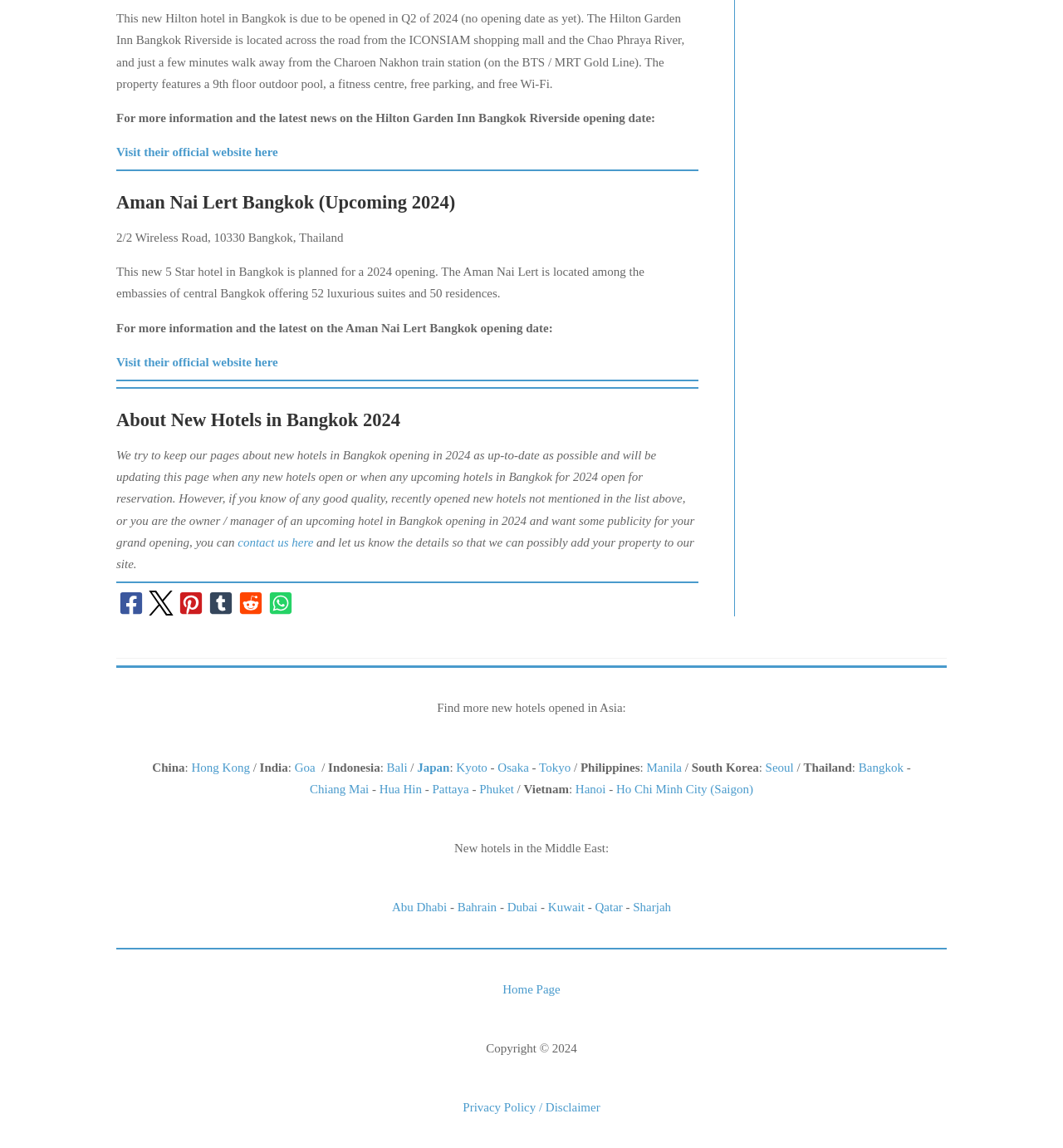What regions are listed for finding new hotels opened in Asia?
Give a comprehensive and detailed explanation for the question.

Based on the list of links at the bottom of the webpage, which includes countries such as China, India, Indonesia, Japan, Philippines, South Korea, Thailand, and Vietnam, we can determine that several countries in Asia are listed for finding new hotels opened in Asia.